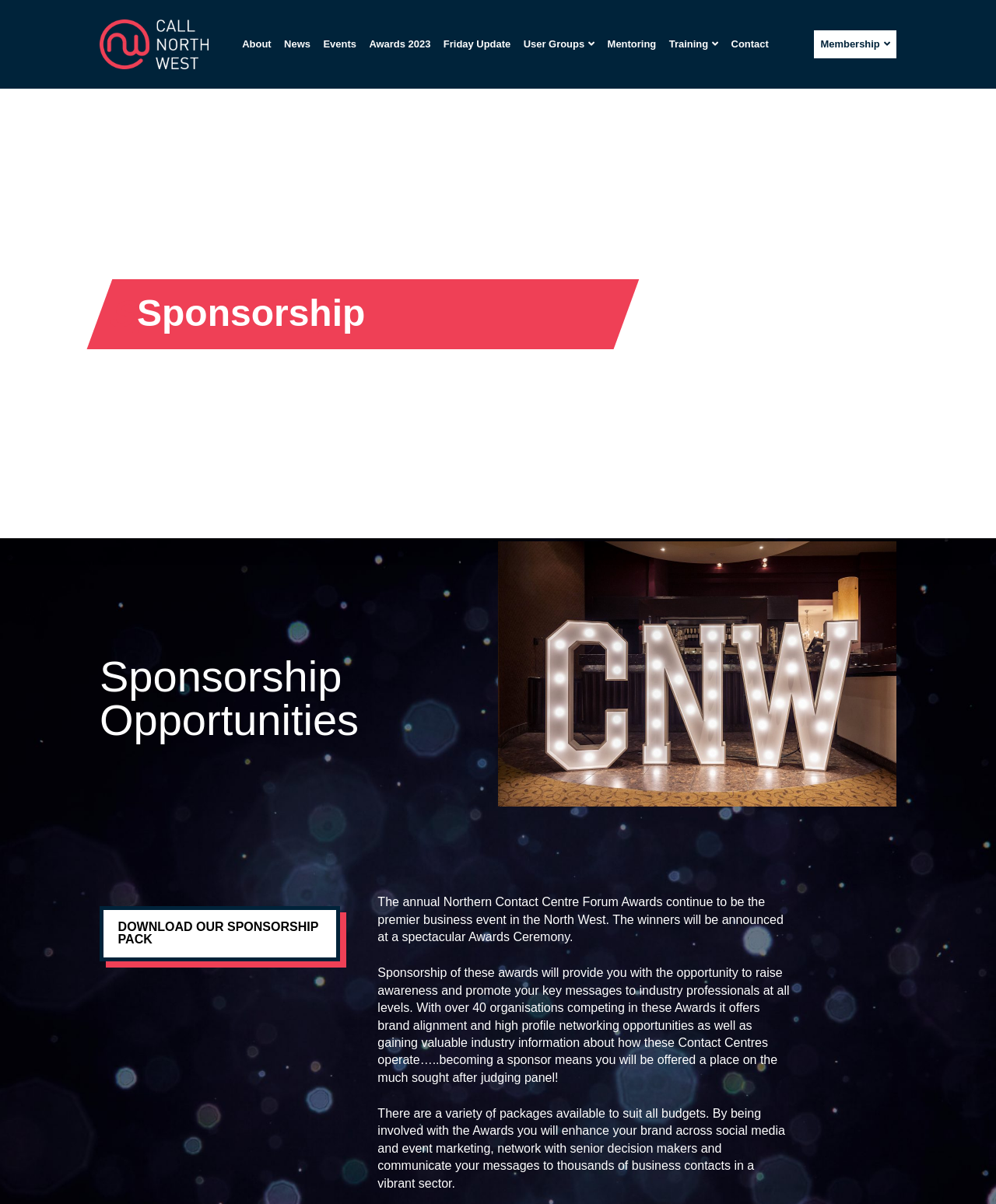Identify the bounding box coordinates of the clickable section necessary to follow the following instruction: "Click the 'DOWNLOAD OUR SPONSORSHIP PACK' link". The coordinates should be presented as four float numbers from 0 to 1, i.e., [left, top, right, bottom].

[0.1, 0.753, 0.342, 0.798]